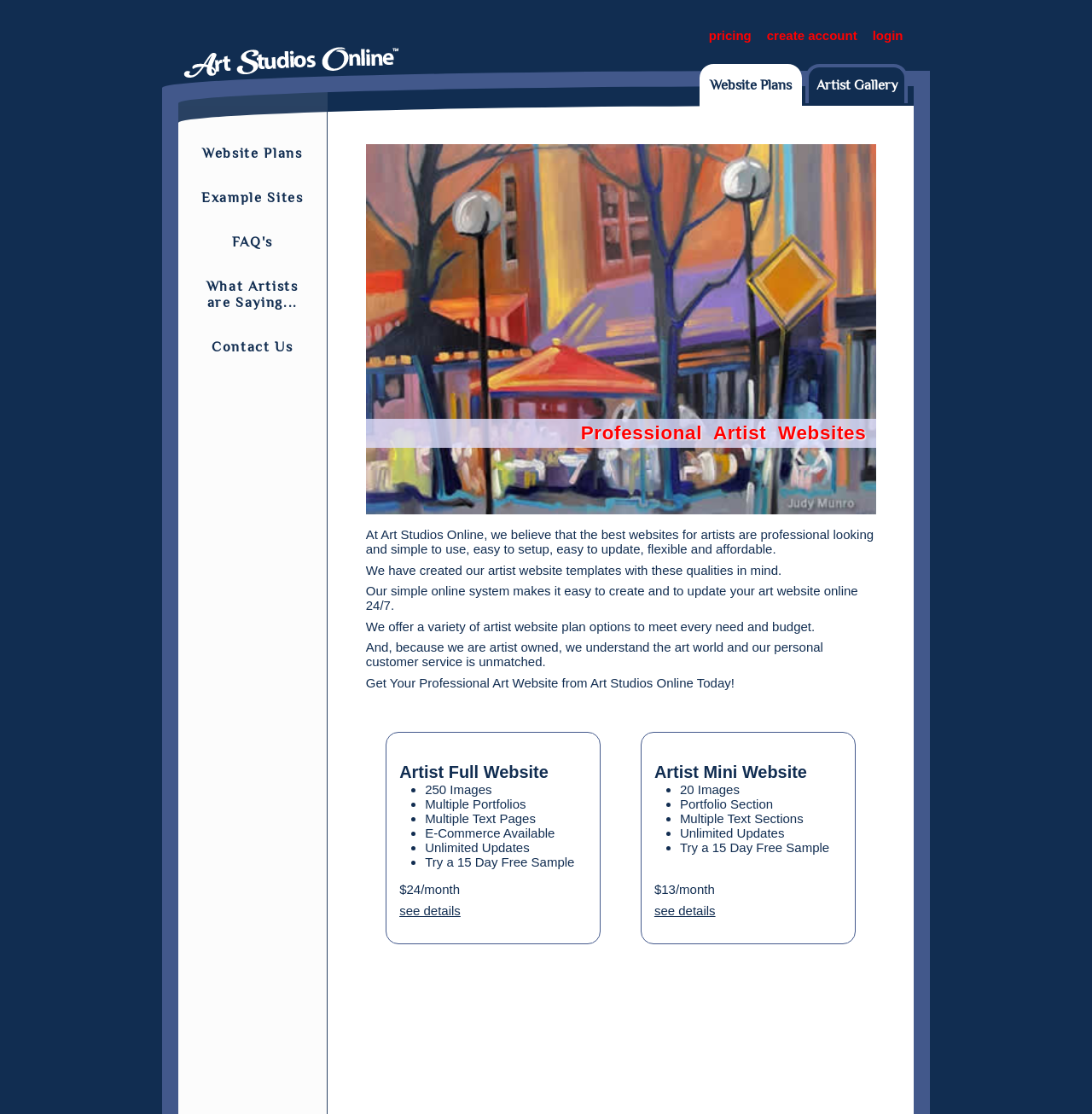Please reply to the following question with a single word or a short phrase:
What is the cost of the Artist Mini Website plan?

$13/month